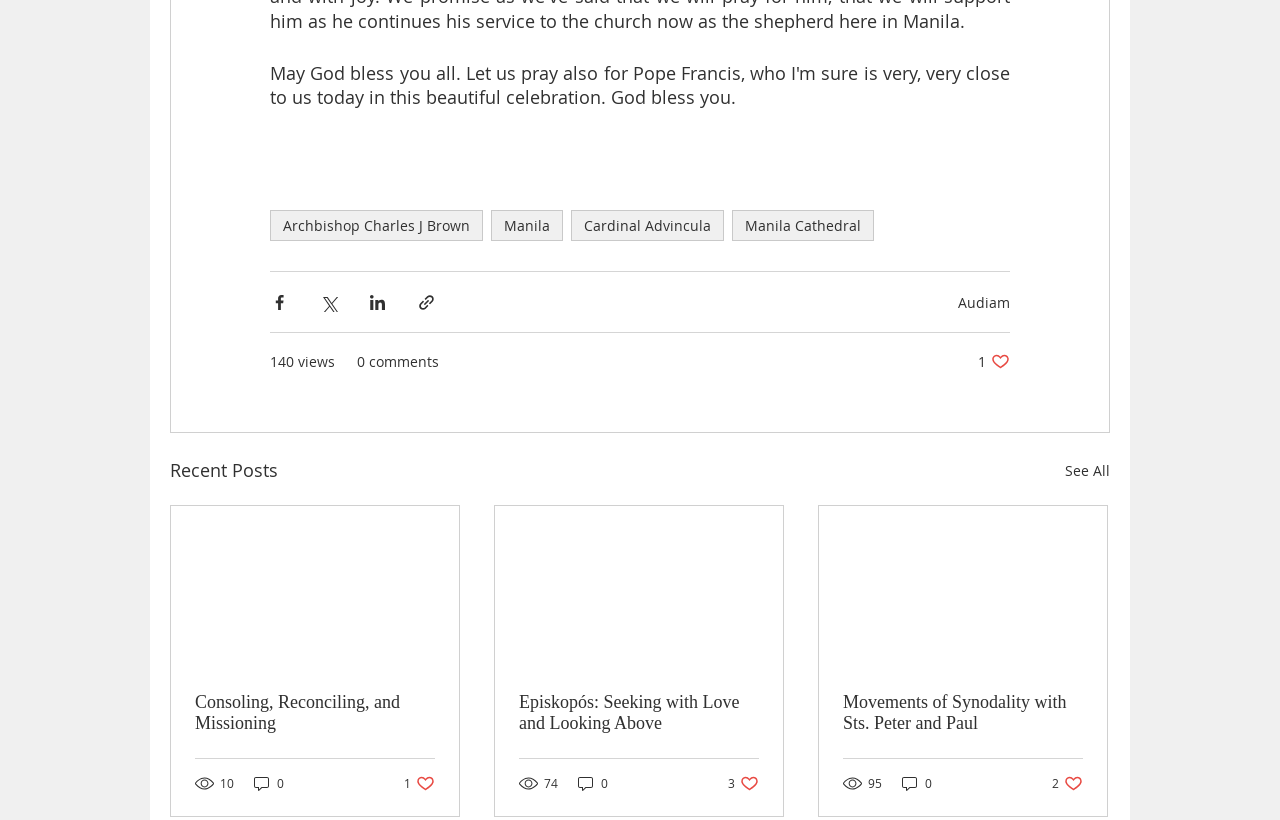Provide the bounding box coordinates of the section that needs to be clicked to accomplish the following instruction: "See all recent posts."

[0.832, 0.556, 0.867, 0.592]